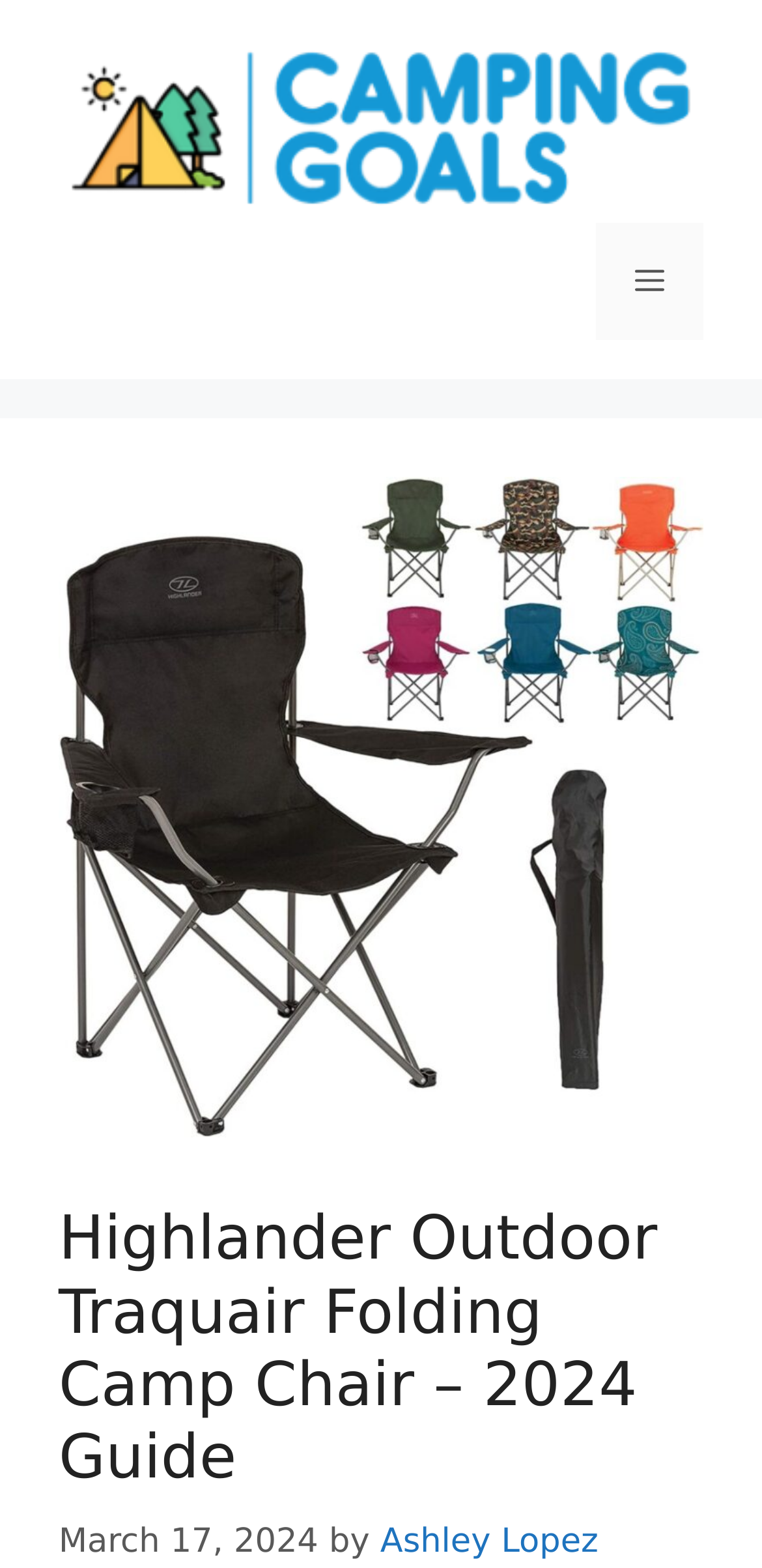Using details from the image, please answer the following question comprehensively:
What is the name of the website?

I determined the answer by looking at the banner element at the top of the webpage, which contains a link with the text 'Camping Goals'. This suggests that 'Camping Goals' is the name of the website.